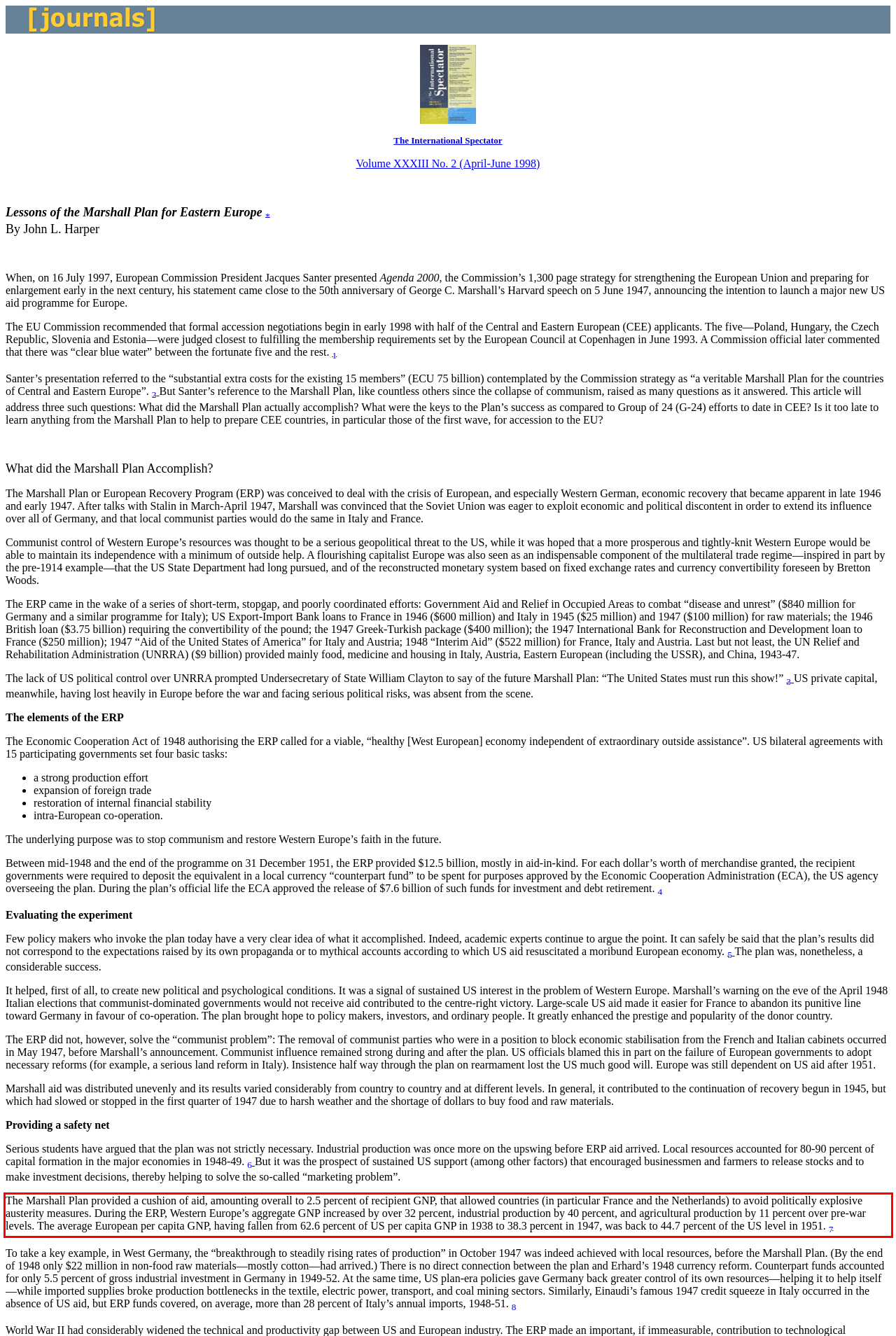You have a webpage screenshot with a red rectangle surrounding a UI element. Extract the text content from within this red bounding box.

The Marshall Plan provided a cushion of aid, amounting overall to 2.5 percent of recipient GNP, that allowed countries (in particular France and the Netherlands) to avoid politically explosive austerity measures. During the ERP, Western Europe’s aggregate GNP increased by over 32 percent, industrial production by 40 percent, and agricultural production by 11 percent over pre-war levels. The average European per capita GNP, having fallen from 62.6 percent of US per capita GNP in 1938 to 38.3 percent in 1947, was back to 44.7 percent of the US level in 1951. 7